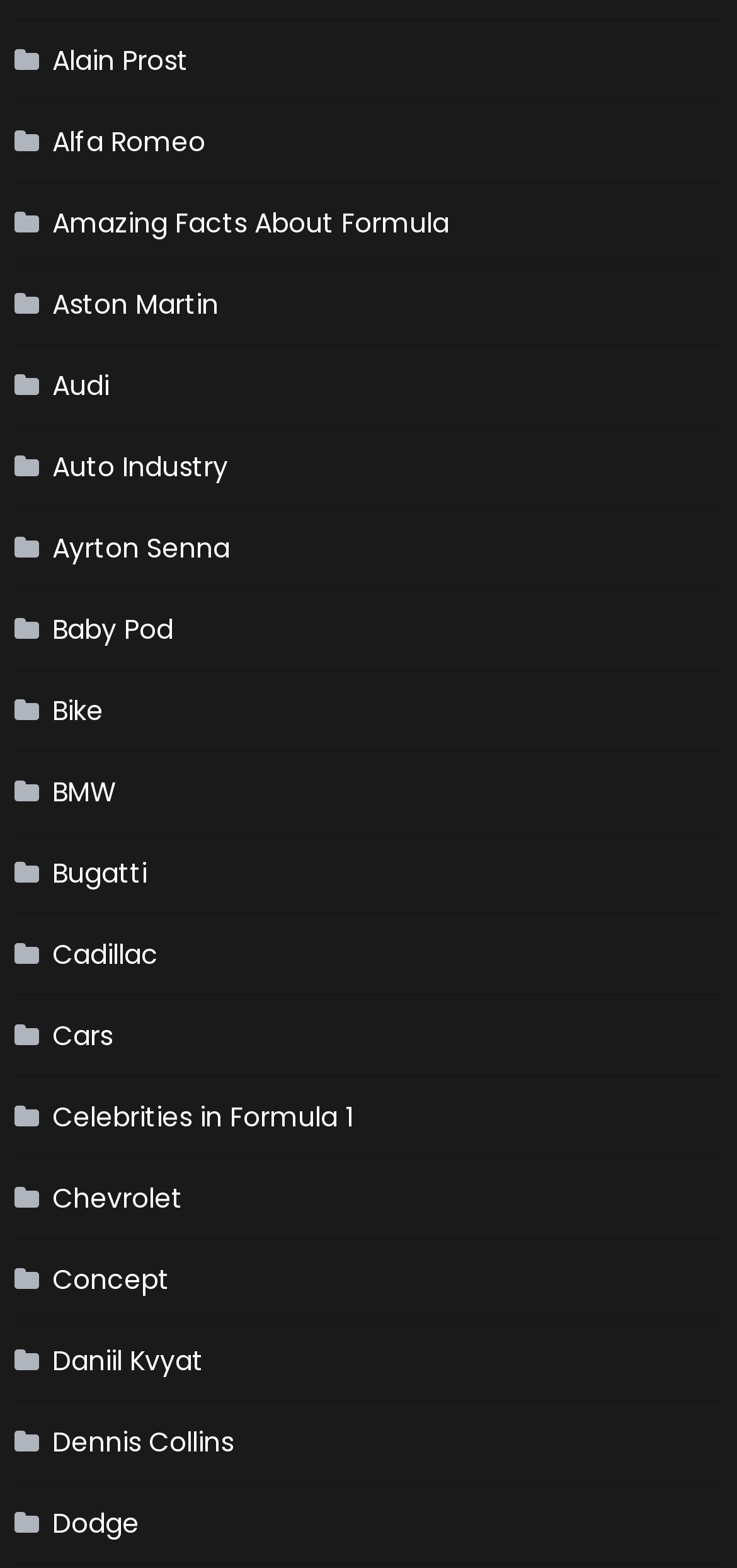Based on the element description: "BMW", identify the bounding box coordinates for this UI element. The coordinates must be four float numbers between 0 and 1, listed as [left, top, right, bottom].

[0.02, 0.485, 0.158, 0.524]